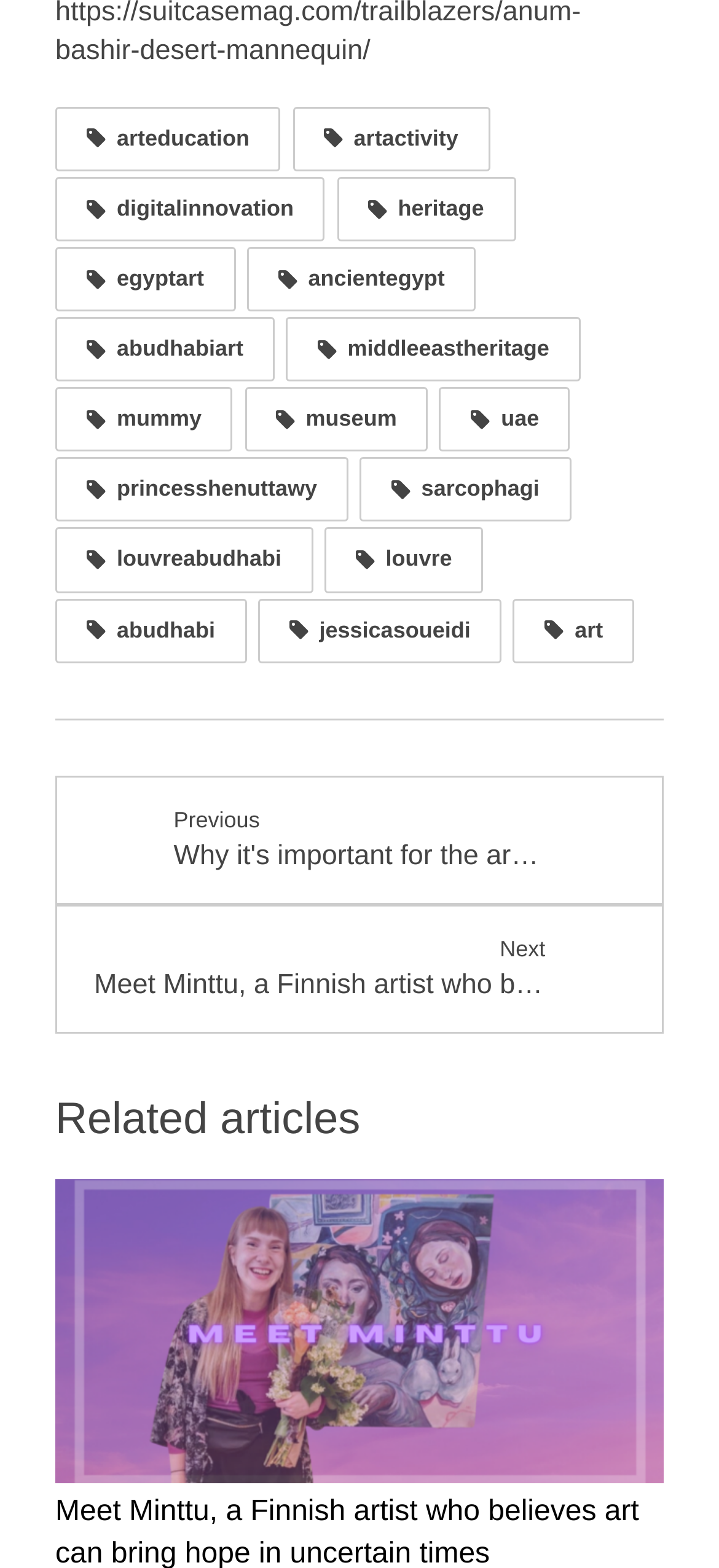Find the bounding box coordinates of the UI element according to this description: "sarcophagi".

[0.501, 0.292, 0.794, 0.333]